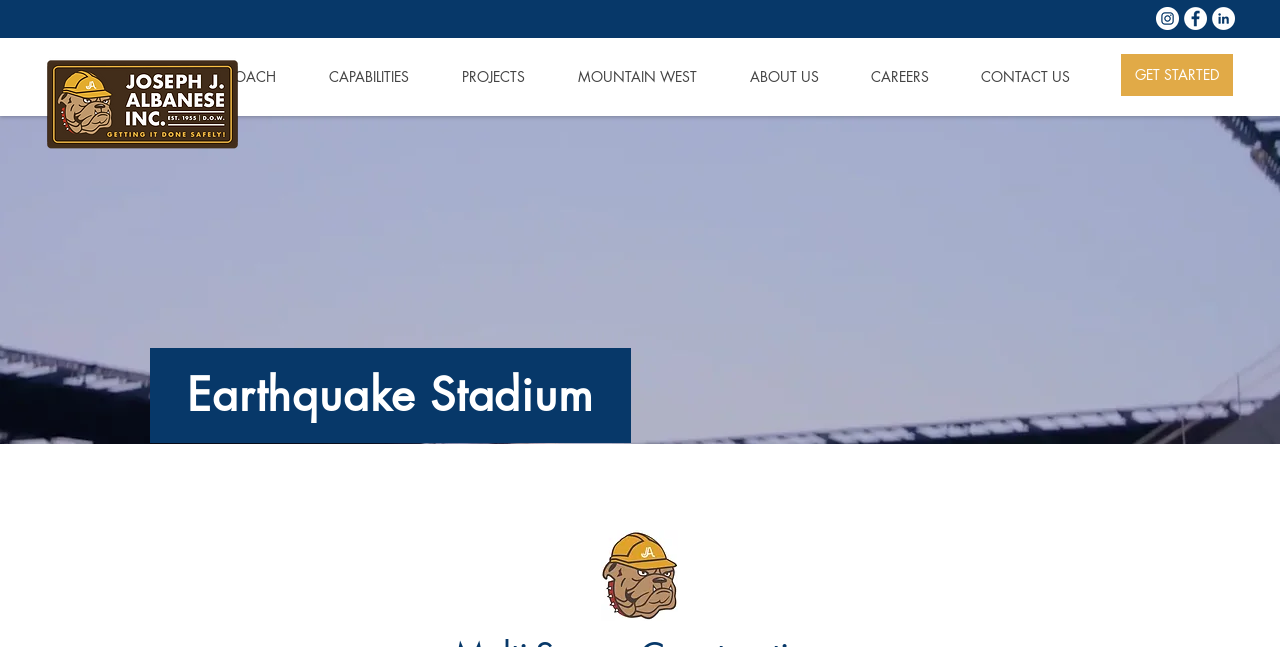Determine the bounding box coordinates of the clickable element to achieve the following action: 'Click on Engines'. Provide the coordinates as four float values between 0 and 1, formatted as [left, top, right, bottom].

None